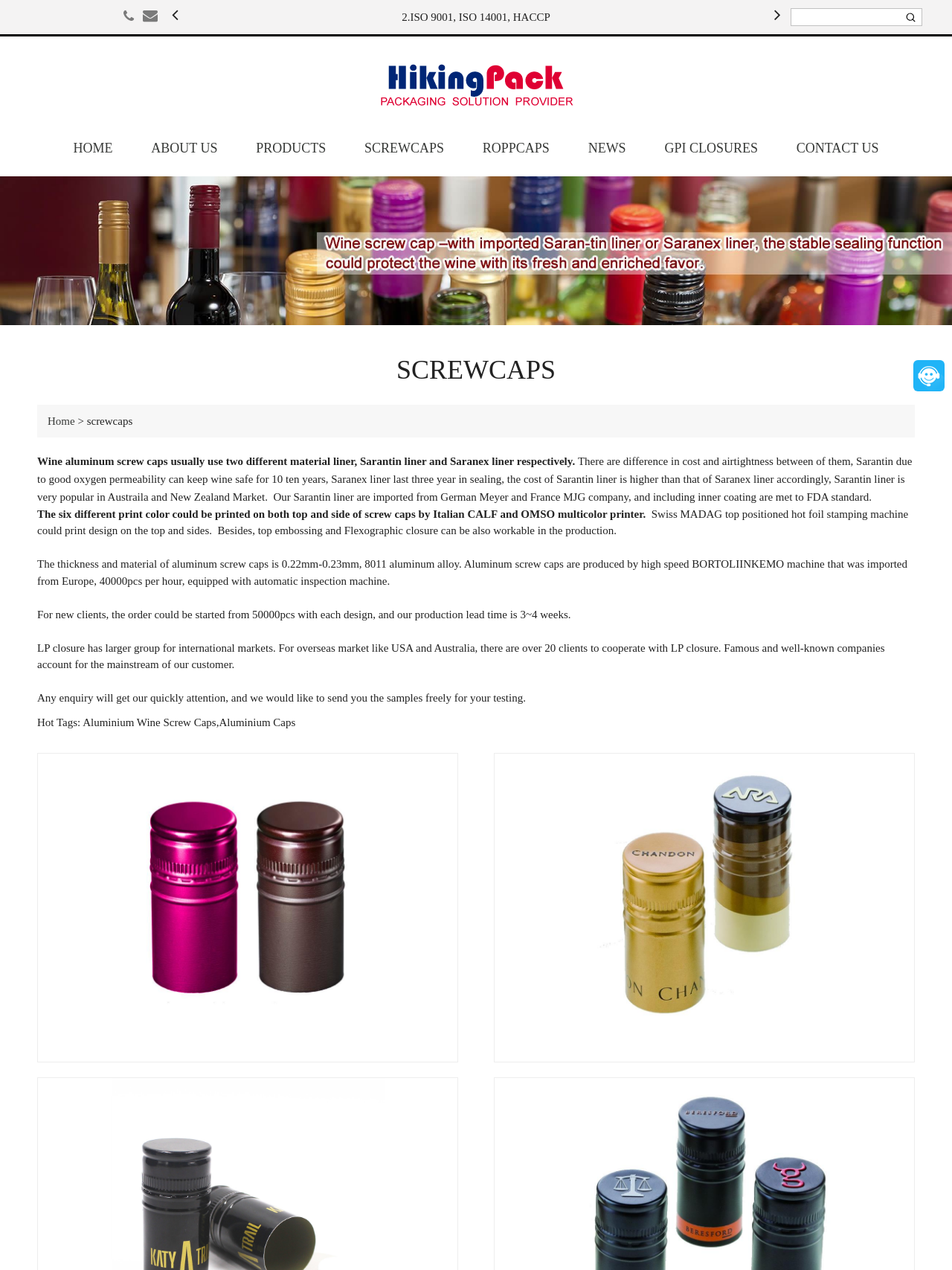Highlight the bounding box coordinates of the element that should be clicked to carry out the following instruction: "Click the image of Shandong Hikingpac Co., Ltd". The coordinates must be given as four float numbers ranging from 0 to 1, i.e., [left, top, right, bottom].

[0.398, 0.046, 0.602, 0.085]